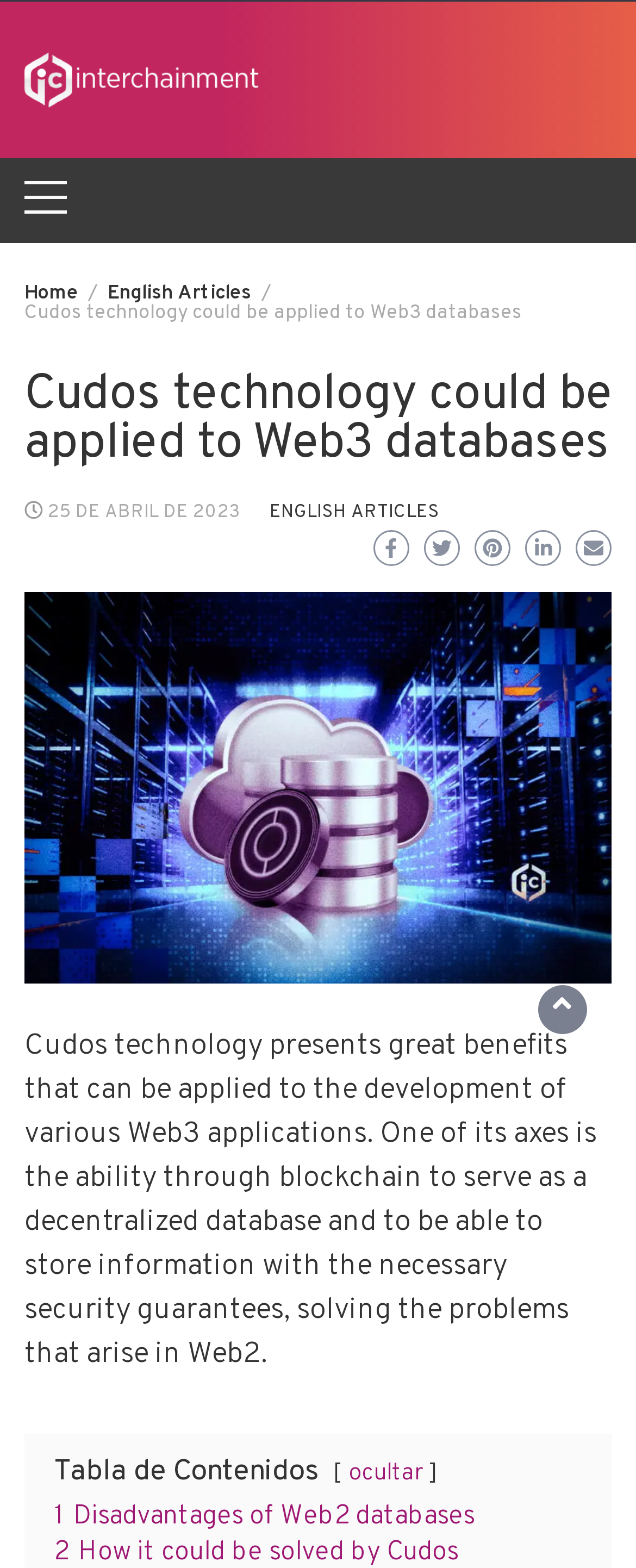Find the bounding box of the UI element described as: "ocultar". The bounding box coordinates should be given as four float values between 0 and 1, i.e., [left, top, right, bottom].

[0.549, 0.93, 0.664, 0.95]